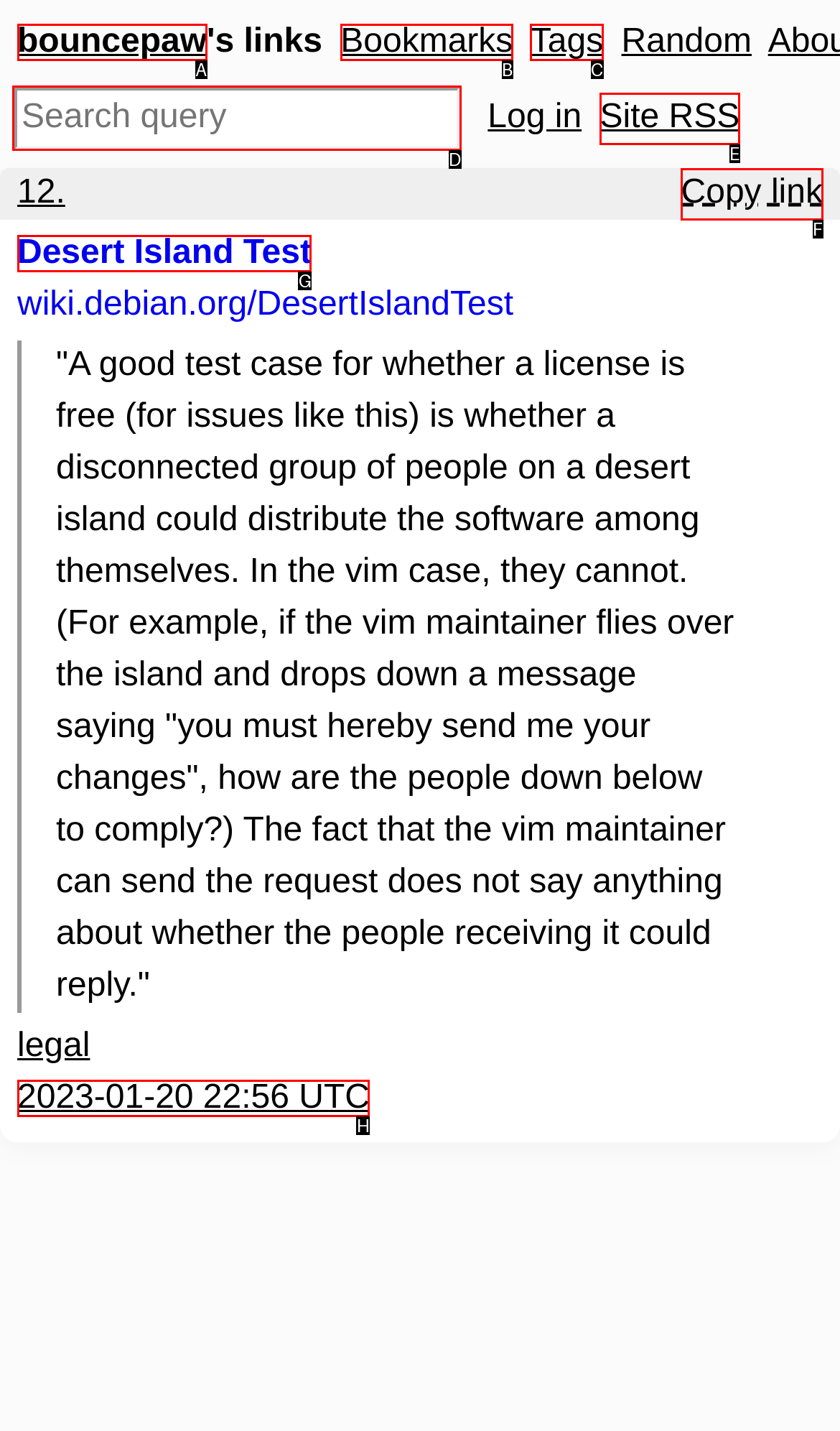Given the task: search for something, indicate which boxed UI element should be clicked. Provide your answer using the letter associated with the correct choice.

D